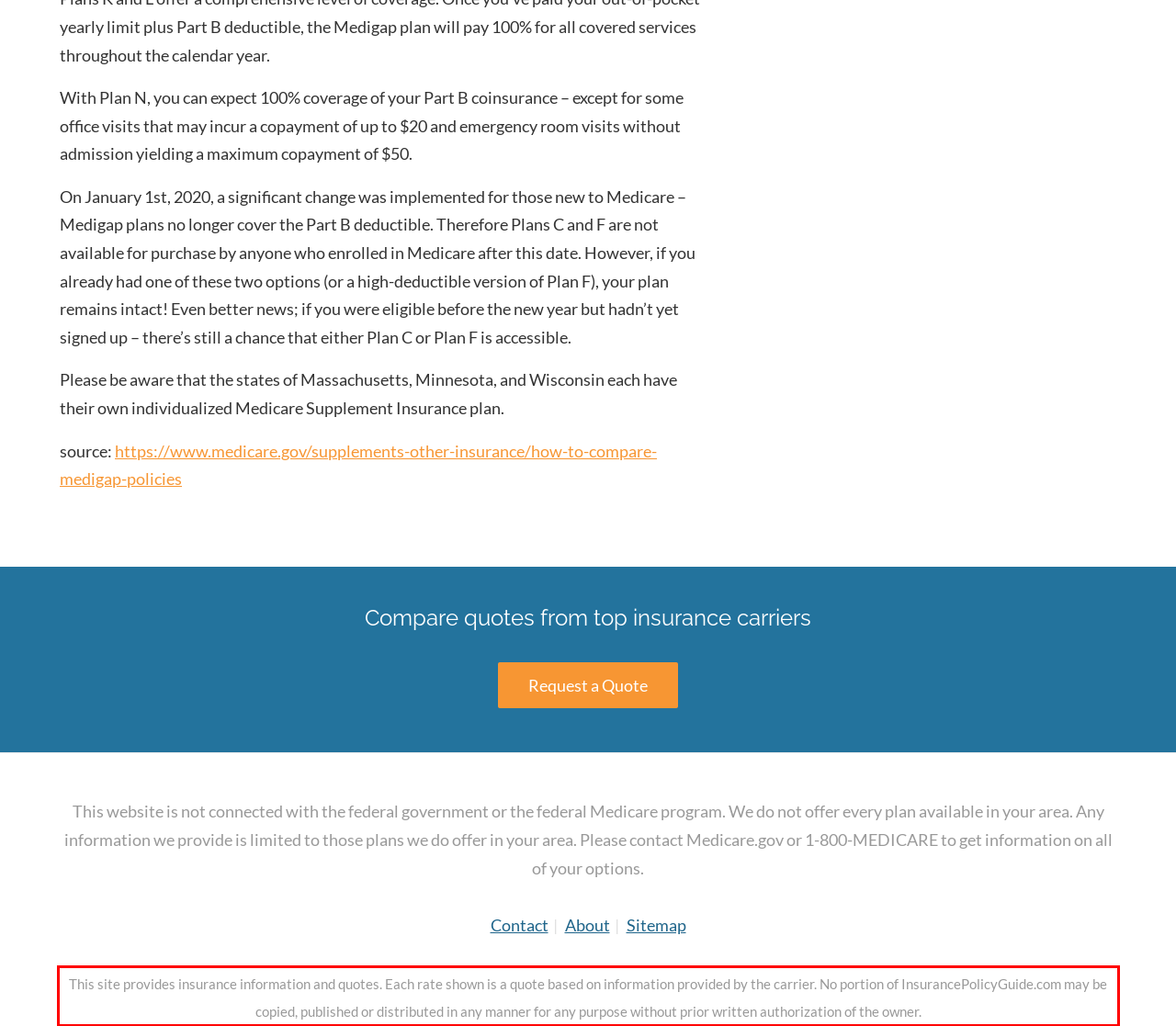Identify the text inside the red bounding box on the provided webpage screenshot by performing OCR.

This site provides insurance information and quotes. Each rate shown is a quote based on information provided by the carrier. No portion of InsurancePolicyGuide.com may be copied, published or distributed in any manner for any purpose without prior written authorization of the owner.